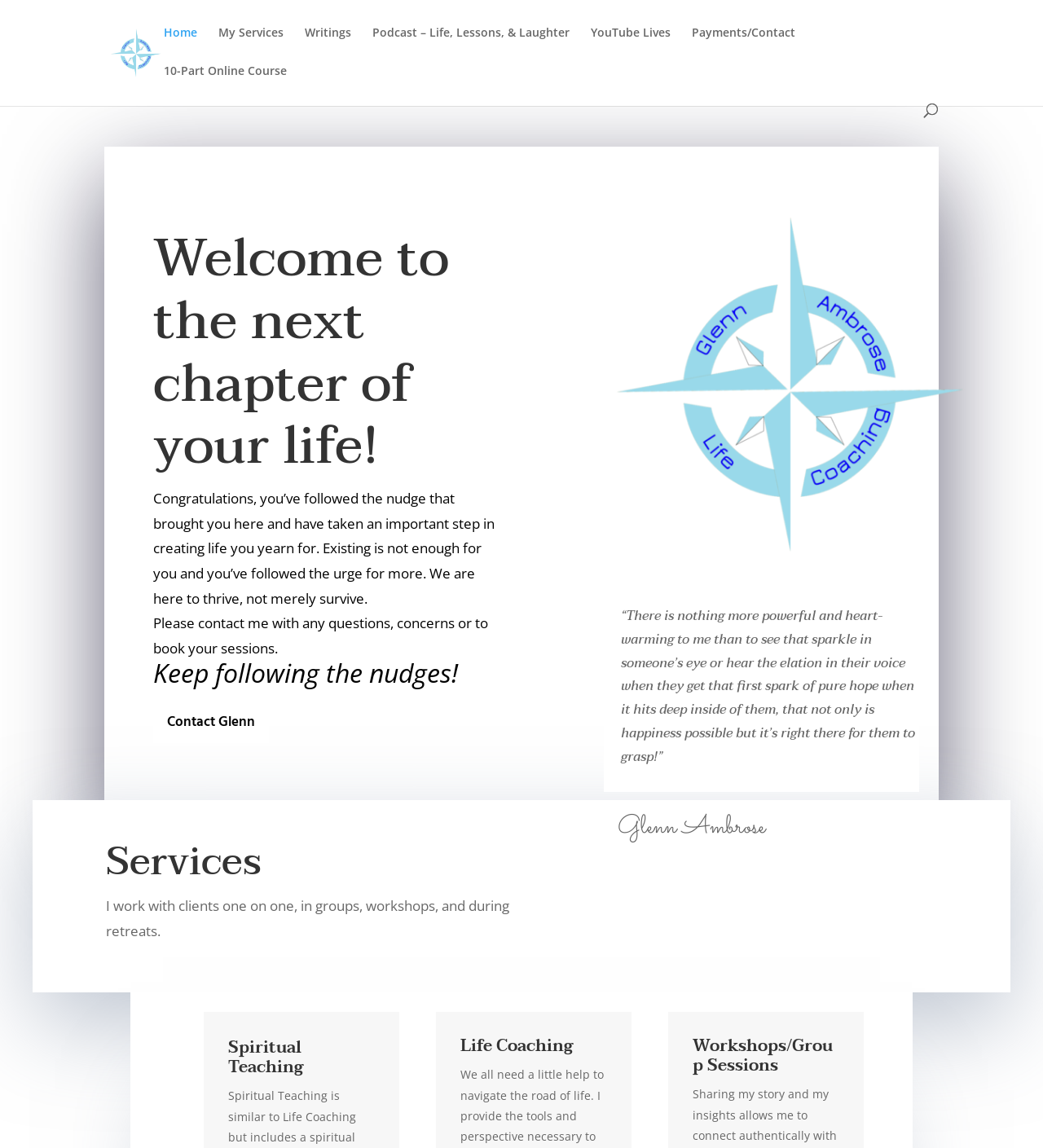Provide an in-depth caption for the elements present on the webpage.

The webpage is the homepage of Glenn Ambrose Life Coaching. At the top left, there is a logo image with the text "Glenn Ambrose Life Coaching" next to it, which is also a link. To the right of the logo, there are several navigation links, including "Home", "My Services", "Writings", "Podcast – Life, Lessons, & Laughter", "YouTube Lives", "Payments/Contact", and "10-Part Online Course". 

Below the navigation links, there is a search bar that spans almost the entire width of the page. 

The main content of the page starts with a heading that reads "Welcome to the next chapter of your life!" followed by a paragraph of text that congratulates the visitor for taking the first step towards creating a life they yearn for. 

Below this, there are two more paragraphs of text, one encouraging the visitor to contact Glenn with any questions or to book a session, and another with a motivational message to keep following their nudges. 

To the right of these paragraphs, there is a link to "Contact Glenn" and a large image that takes up most of the right side of the page. 

Further down, there is a quote from Glenn Ambrose, followed by his name. 

The page then divides into three sections, each with a heading: "Services", "Spiritual Teaching", and "Life Coaching", with a brief description of each service below its heading.